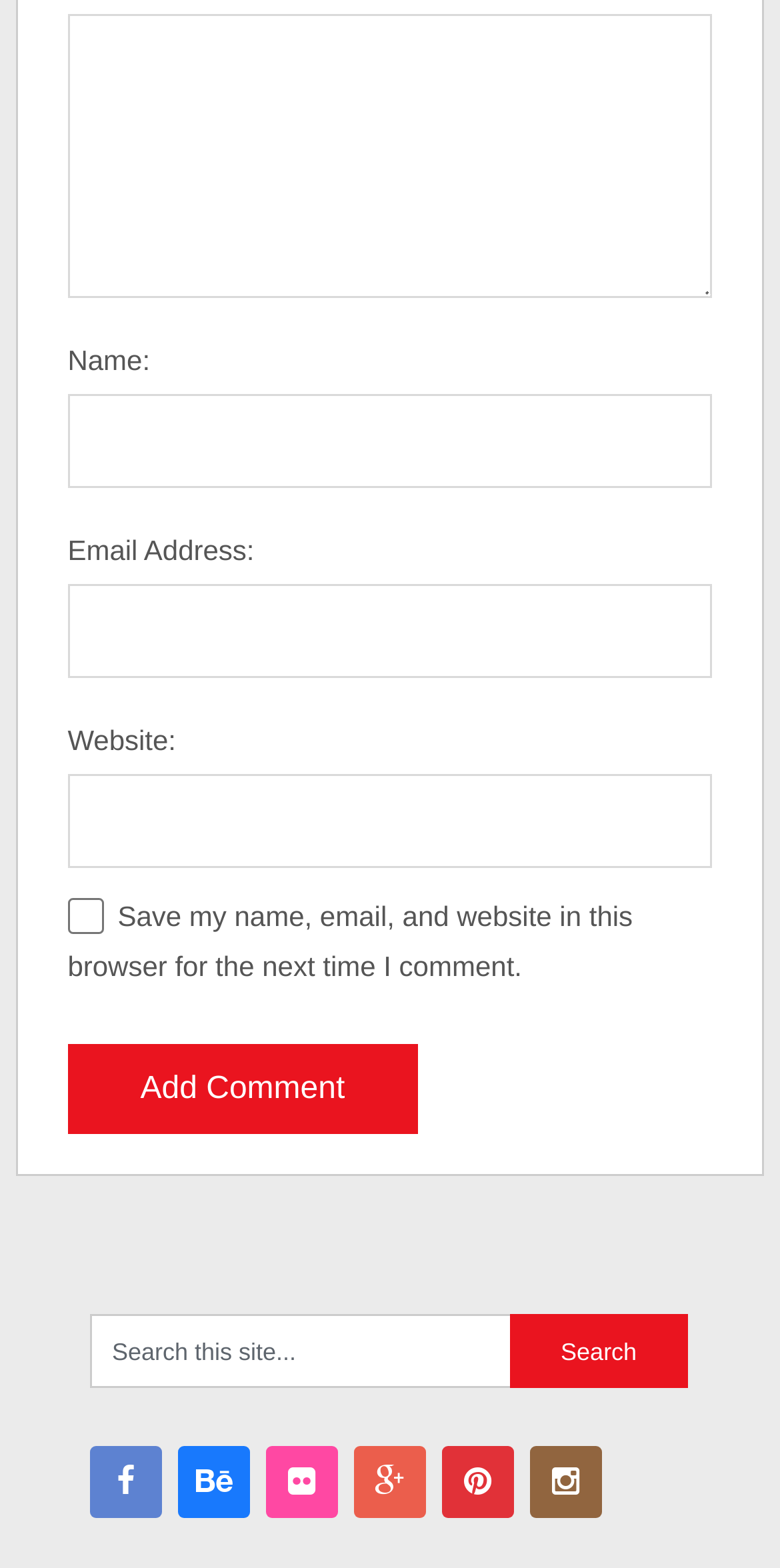Please identify the bounding box coordinates of the element that needs to be clicked to perform the following instruction: "Click the Add Comment button".

[0.087, 0.666, 0.535, 0.723]